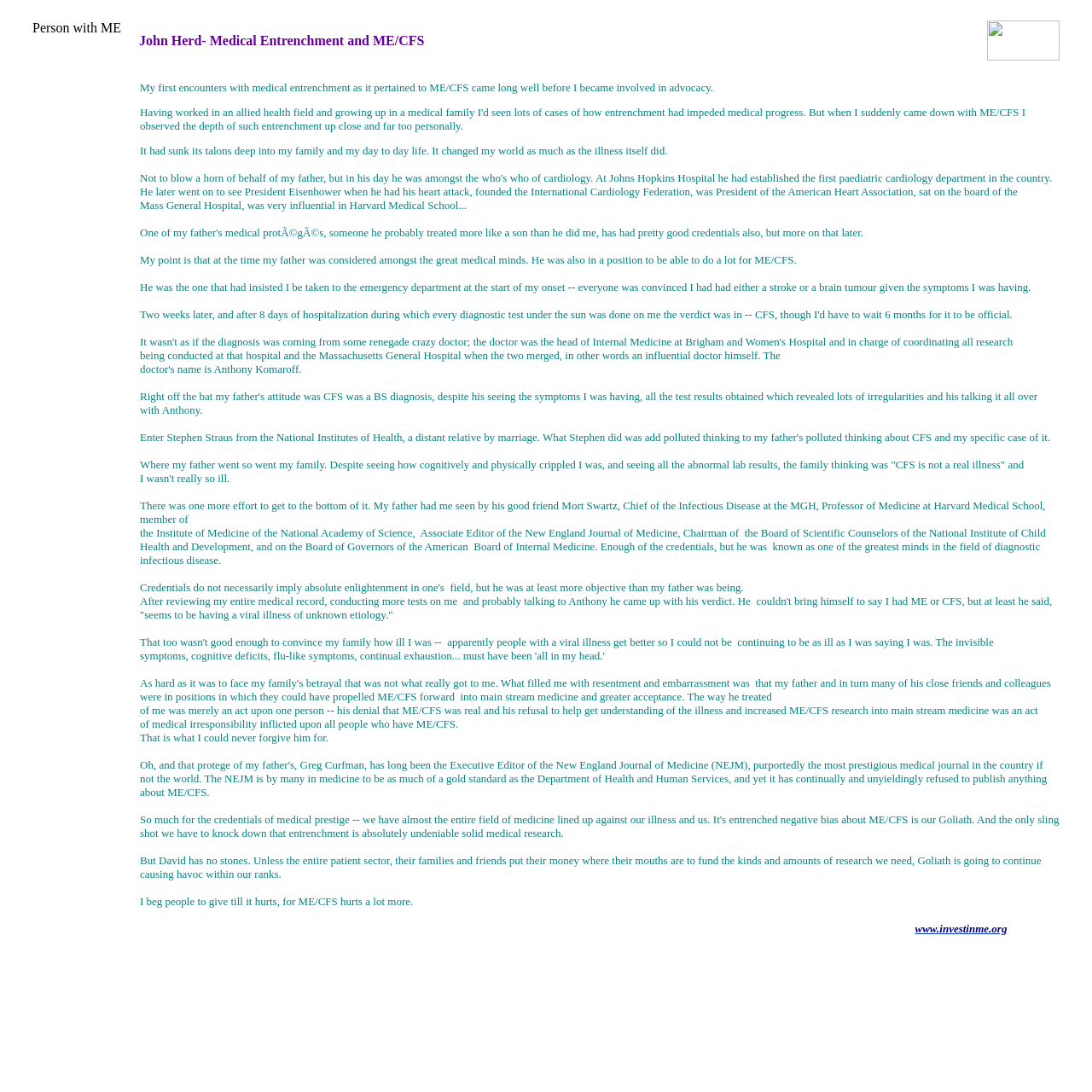What is the author's plea to the readers?
Using the image as a reference, give an elaborate response to the question.

The author ends their story by begging people to give till it hurts, for ME/CFS hurts a lot more, implying that they need financial support to fund research into the illness.